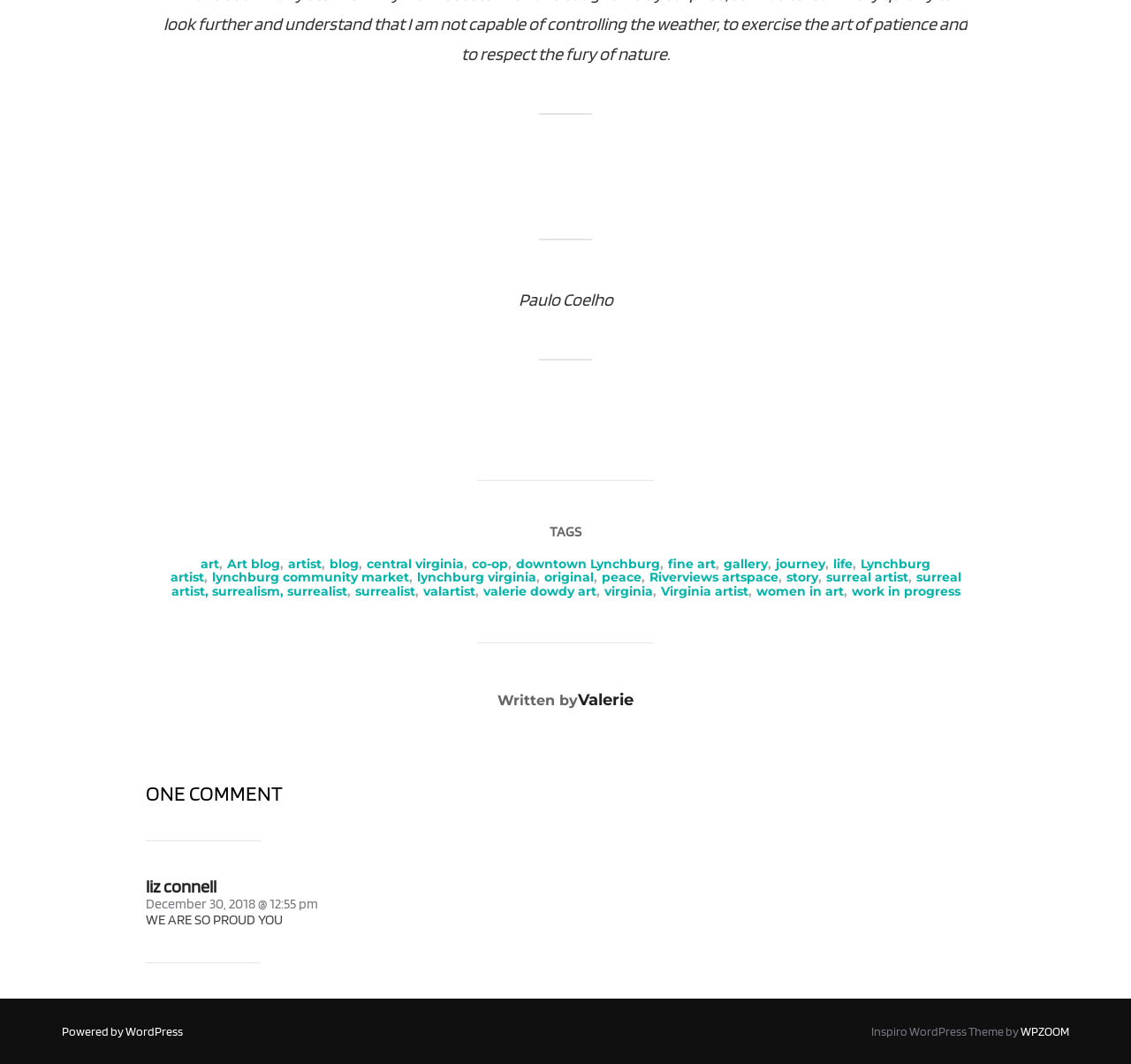For the element described, predict the bounding box coordinates as (top-left x, top-left y, bottom-right x, bottom-right y). All values should be between 0 and 1. Element description: Powered by WordPress

[0.055, 0.962, 0.162, 0.976]